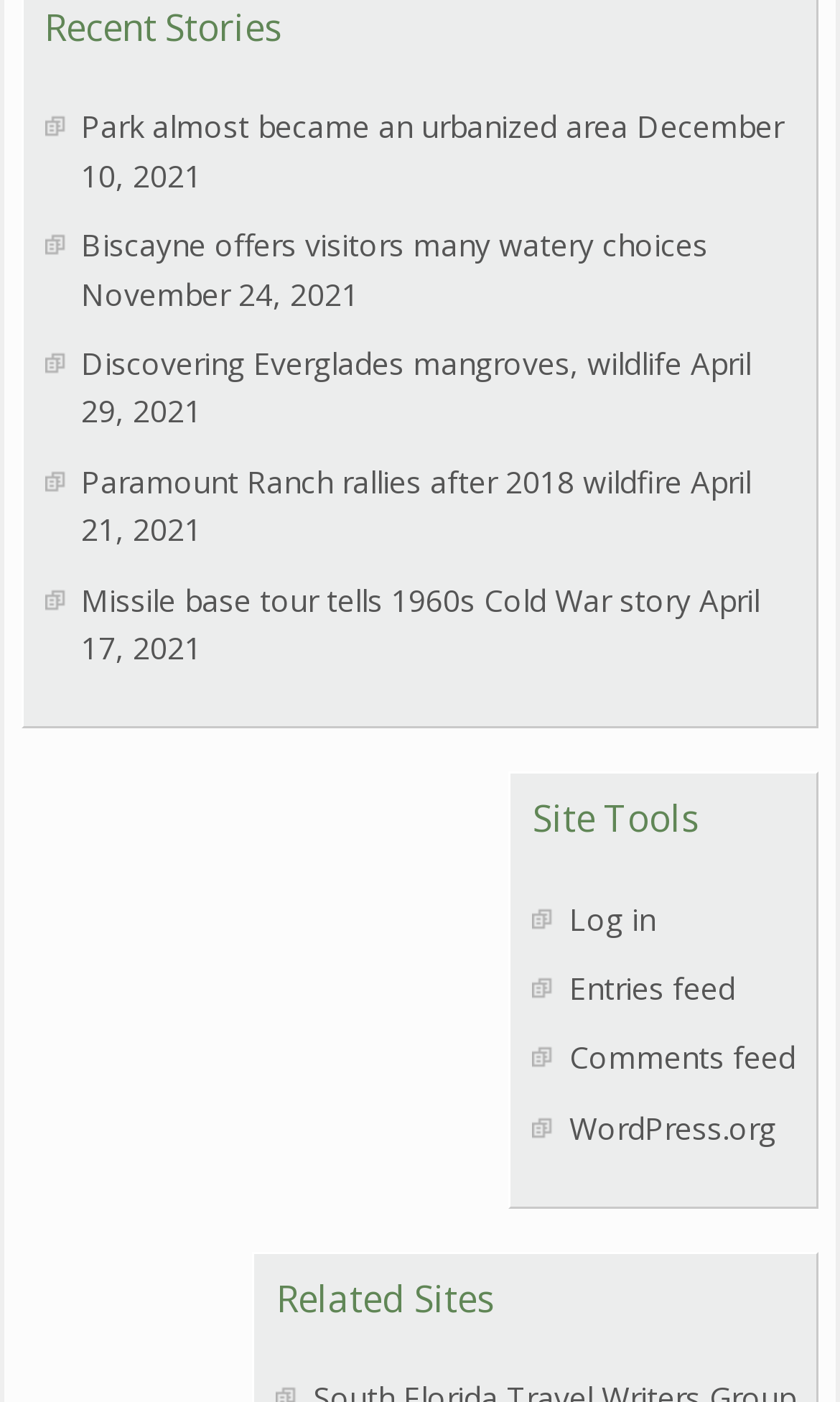Find the bounding box coordinates for the area you need to click to carry out the instruction: "Discover story about Missile base tour". The coordinates should be four float numbers between 0 and 1, indicated as [left, top, right, bottom].

[0.097, 0.413, 0.822, 0.442]